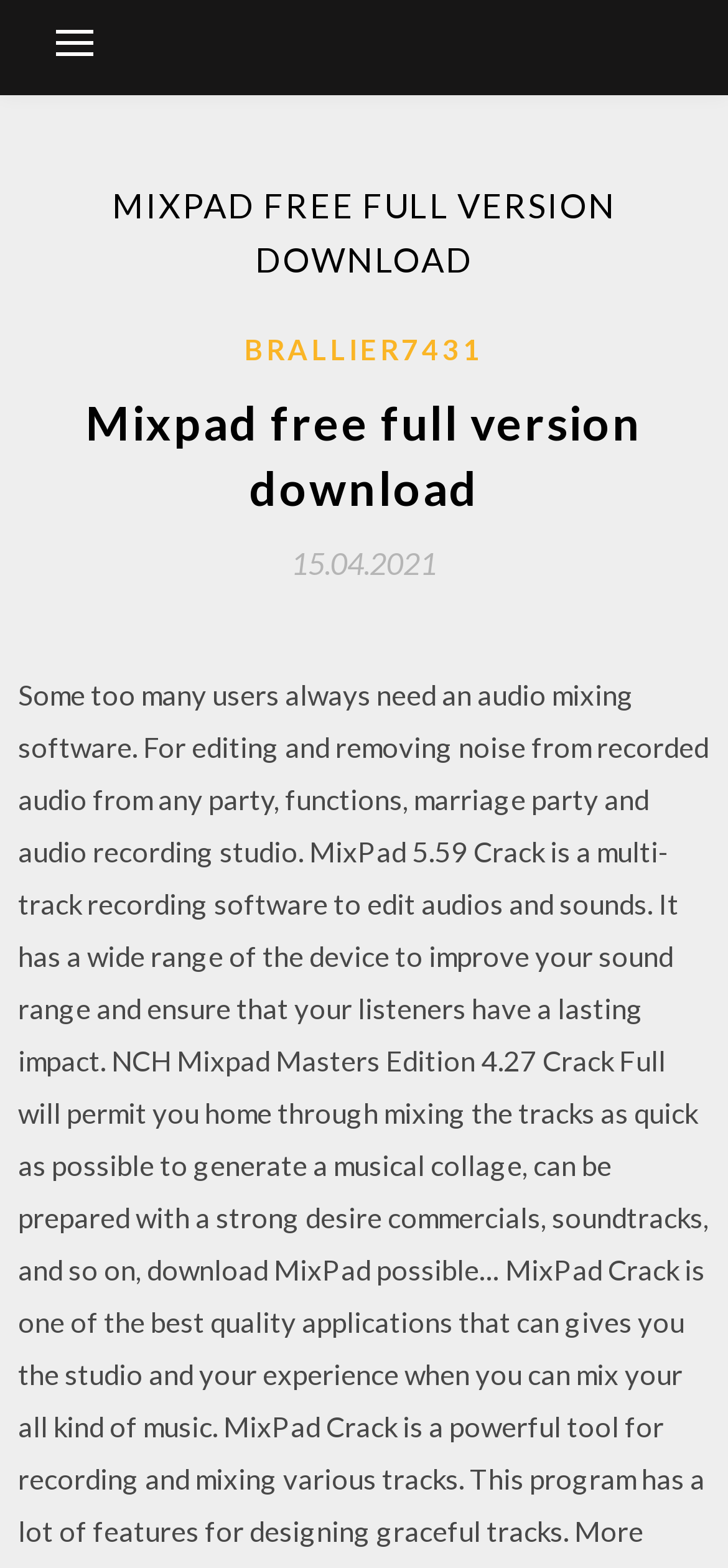What type of element is located at the top-left corner of the webpage?
Please provide a comprehensive answer to the question based on the webpage screenshot.

By analyzing the bounding box coordinates, it can be determined that the element with the smallest y1 value is the button with the text ''. This button is located at the top-left corner of the webpage.